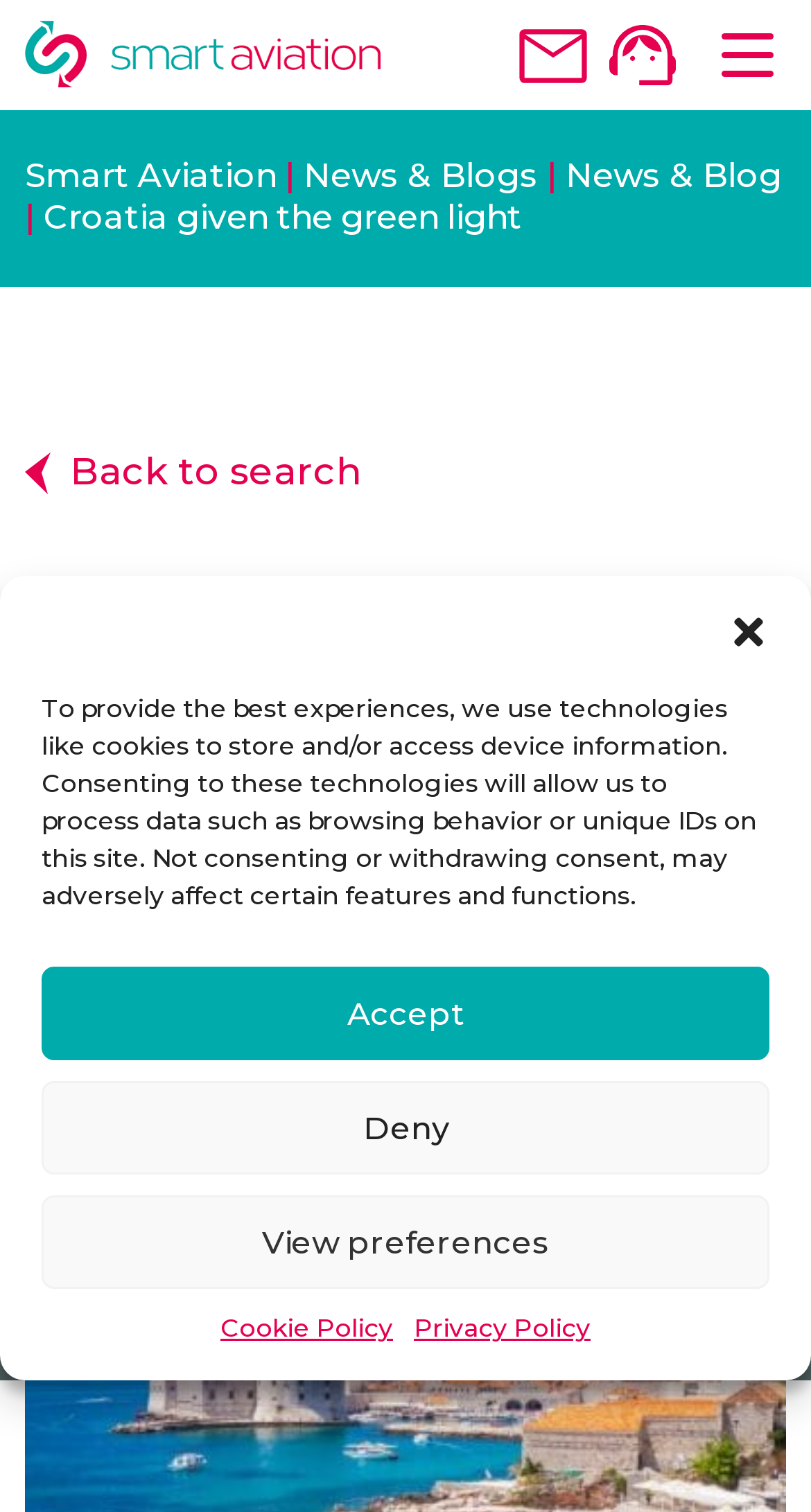Identify the bounding box coordinates for the UI element described as: "alt="Smart Aviation"". The coordinates should be provided as four floats between 0 and 1: [left, top, right, bottom].

[0.031, 0.014, 0.469, 0.057]